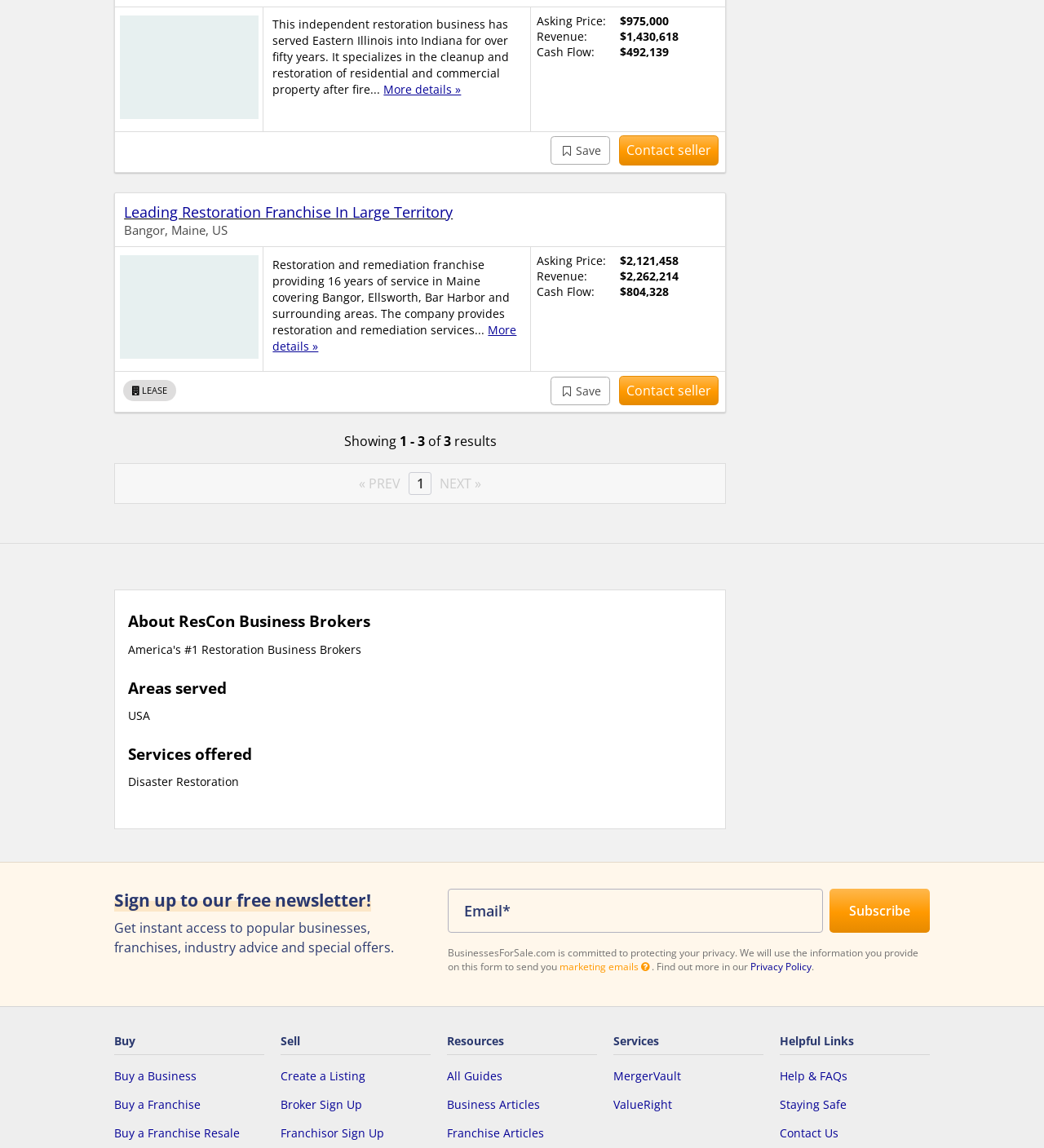Locate the bounding box of the UI element described in the following text: "parent_node: Email* name="SignupEmail" placeholder=""".

[0.429, 0.774, 0.788, 0.813]